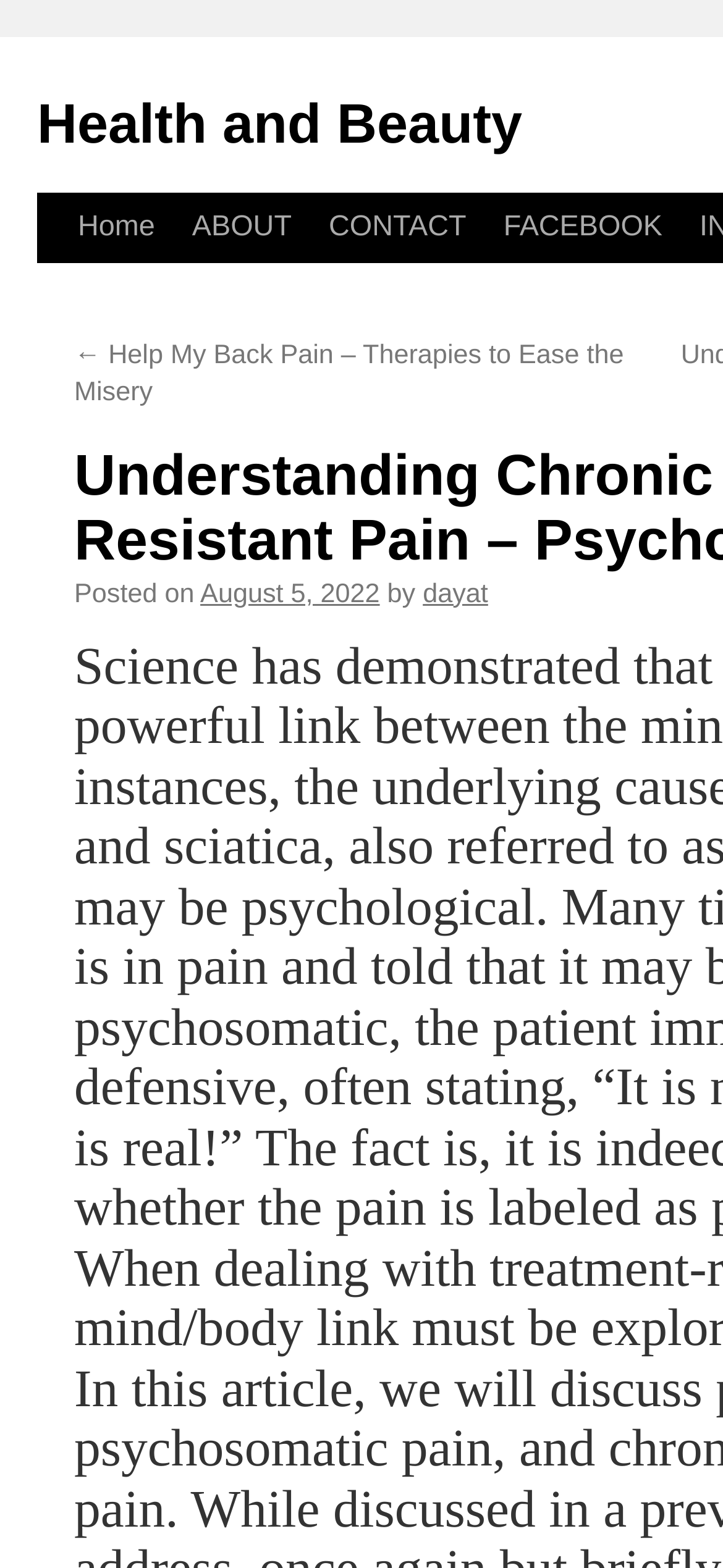Please answer the following question using a single word or phrase: 
What is the date of the latest article?

August 5, 2022